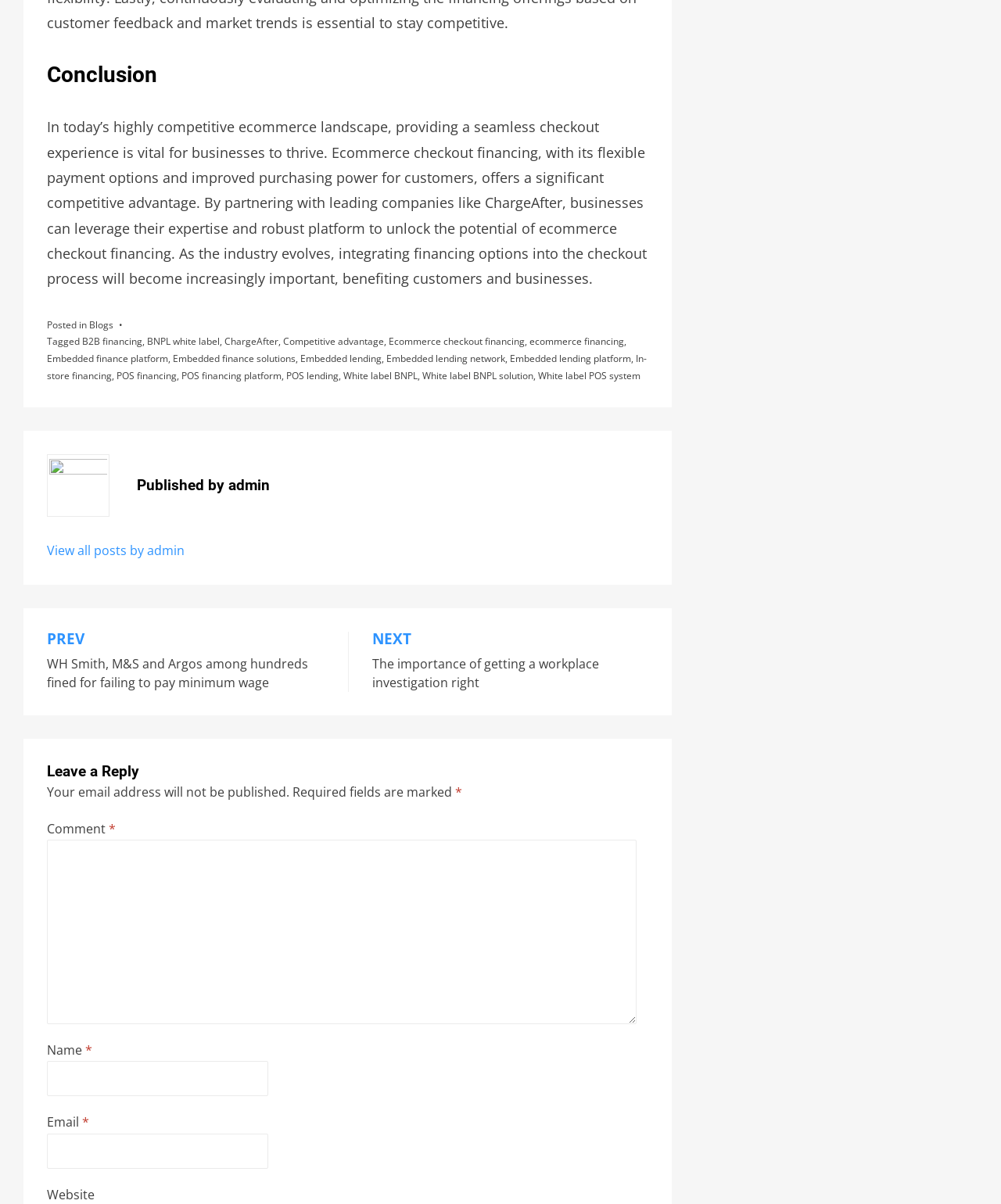Point out the bounding box coordinates of the section to click in order to follow this instruction: "View all posts by admin".

[0.047, 0.45, 0.184, 0.464]